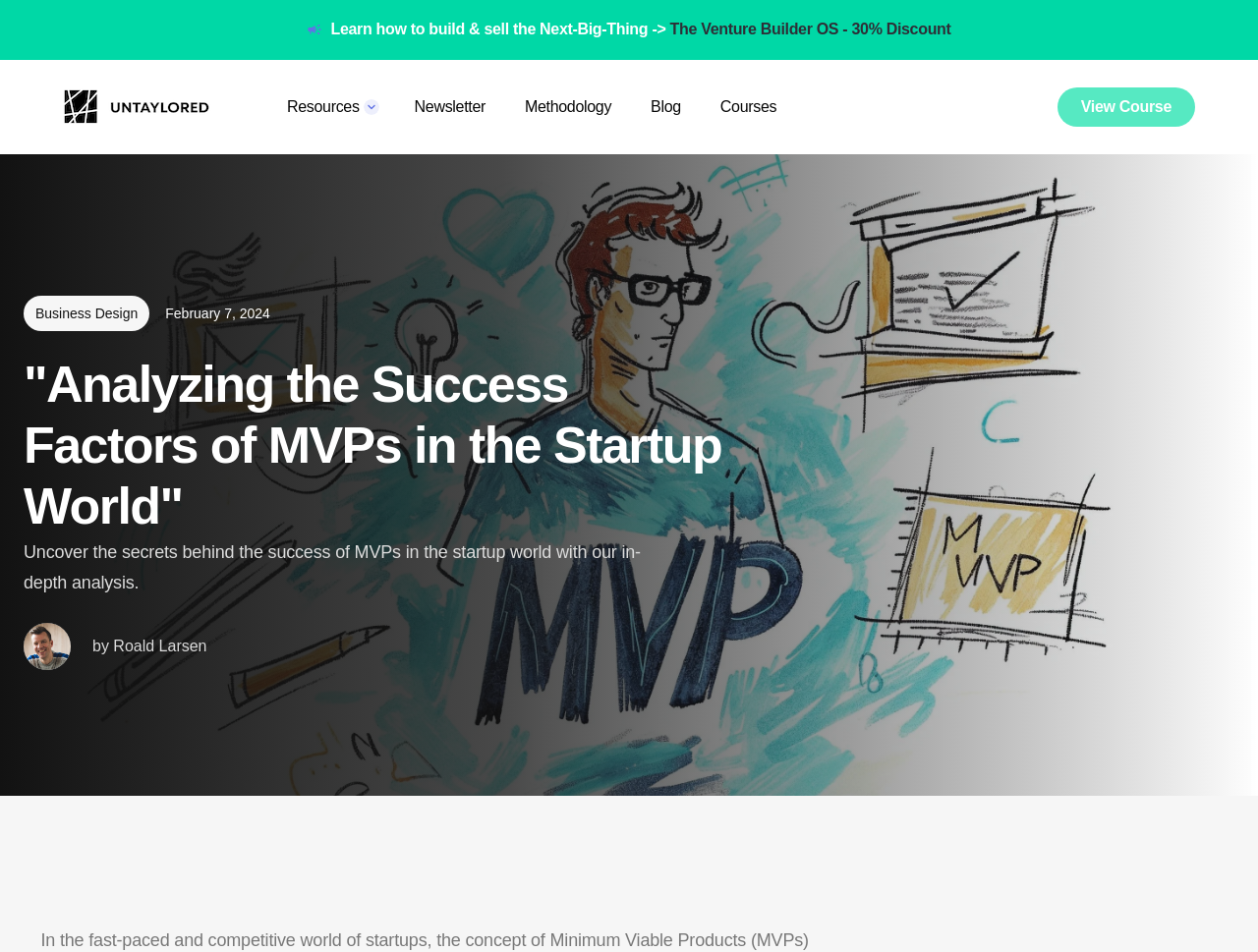Please determine the bounding box coordinates for the element that should be clicked to follow these instructions: "Click the link to view the course".

[0.84, 0.092, 0.95, 0.133]